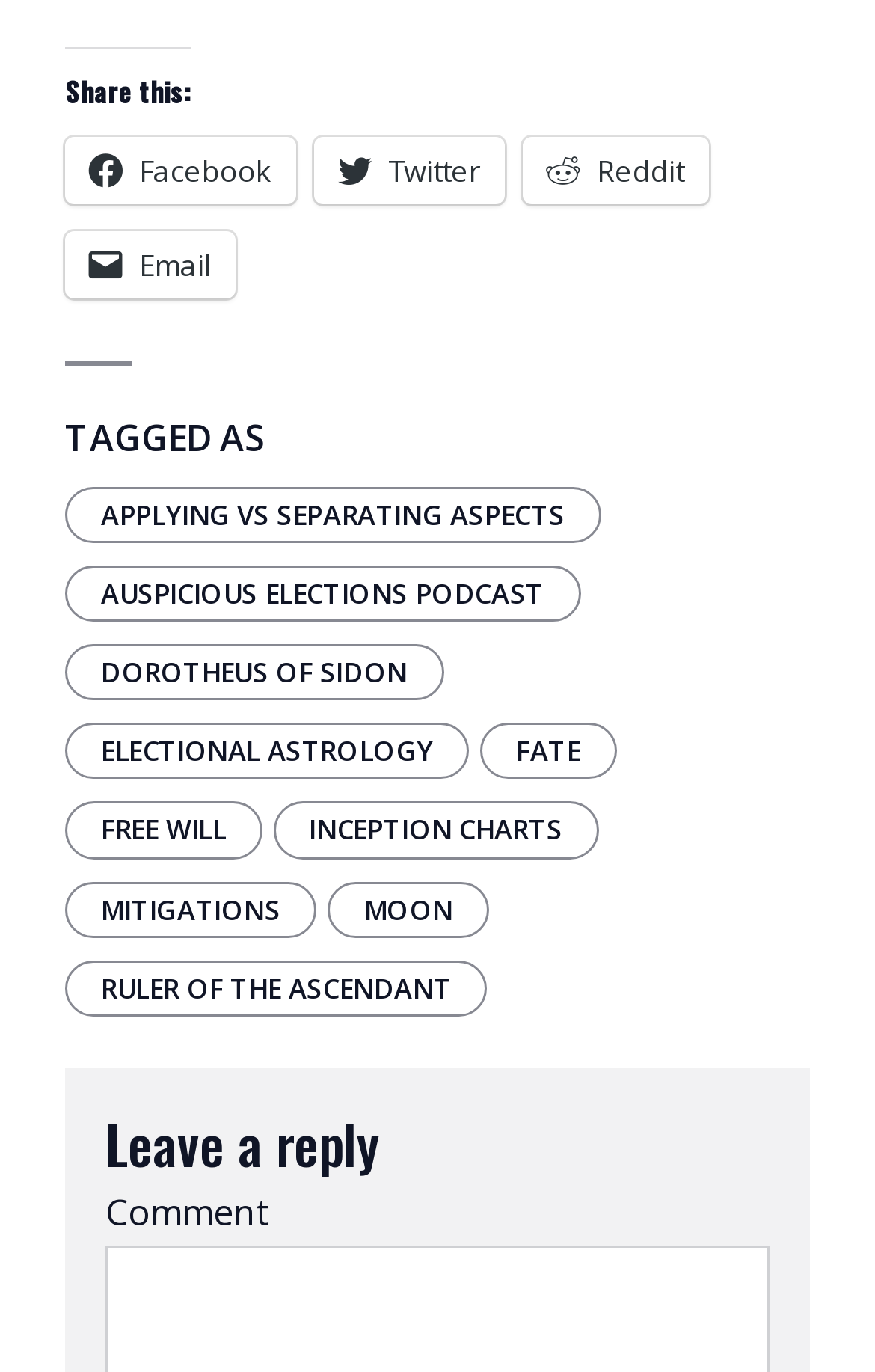What is the purpose of the links at the top?
Could you please answer the question thoroughly and with as much detail as possible?

The links at the top, including Facebook, Twitter, Reddit, and Email, are for sharing the content of the webpage on social media platforms or via email, as indicated by their icons and text.